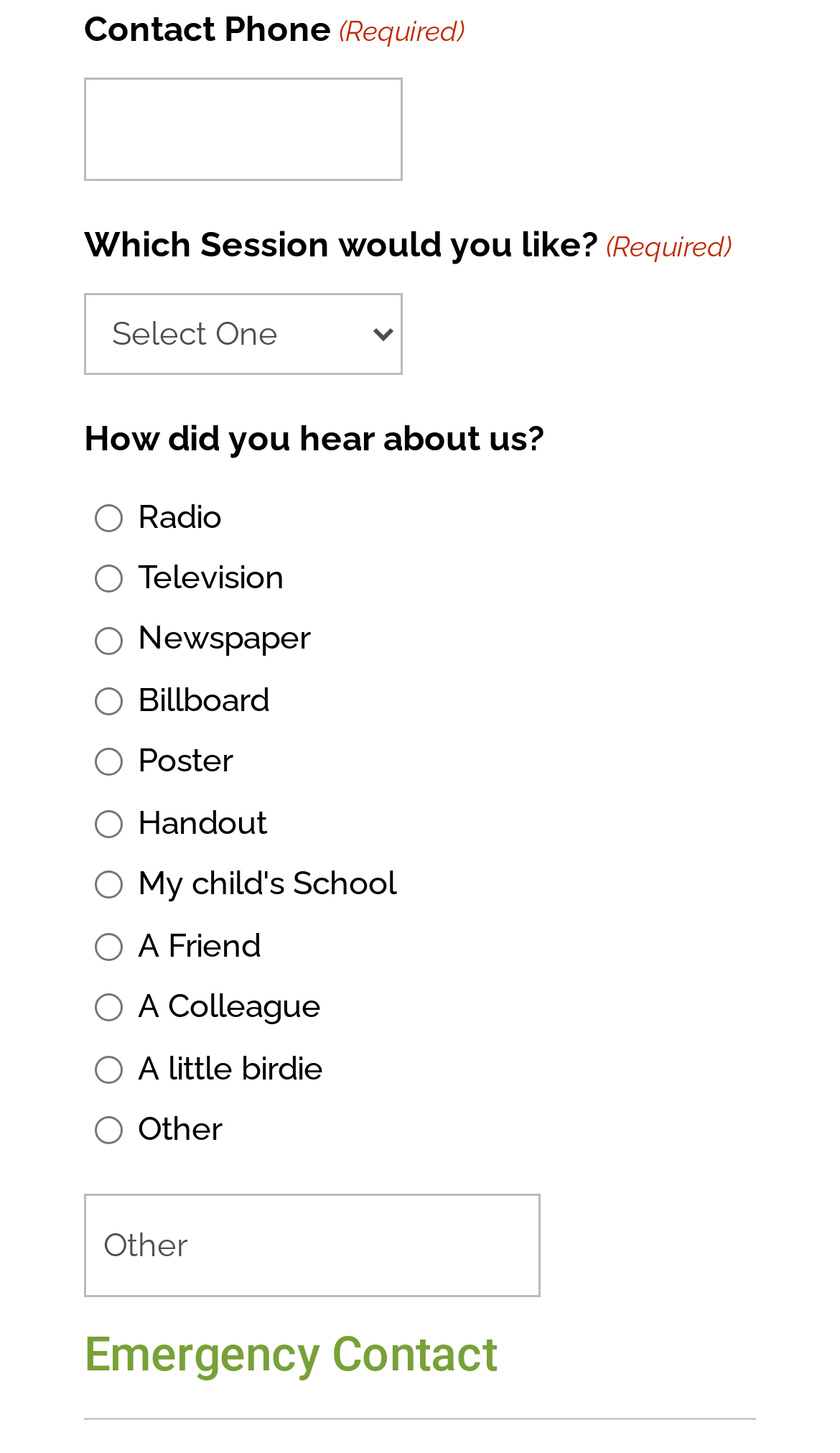Is the 'Other Choice, please specify' textbox enabled?
Using the visual information, answer the question in a single word or phrase.

No